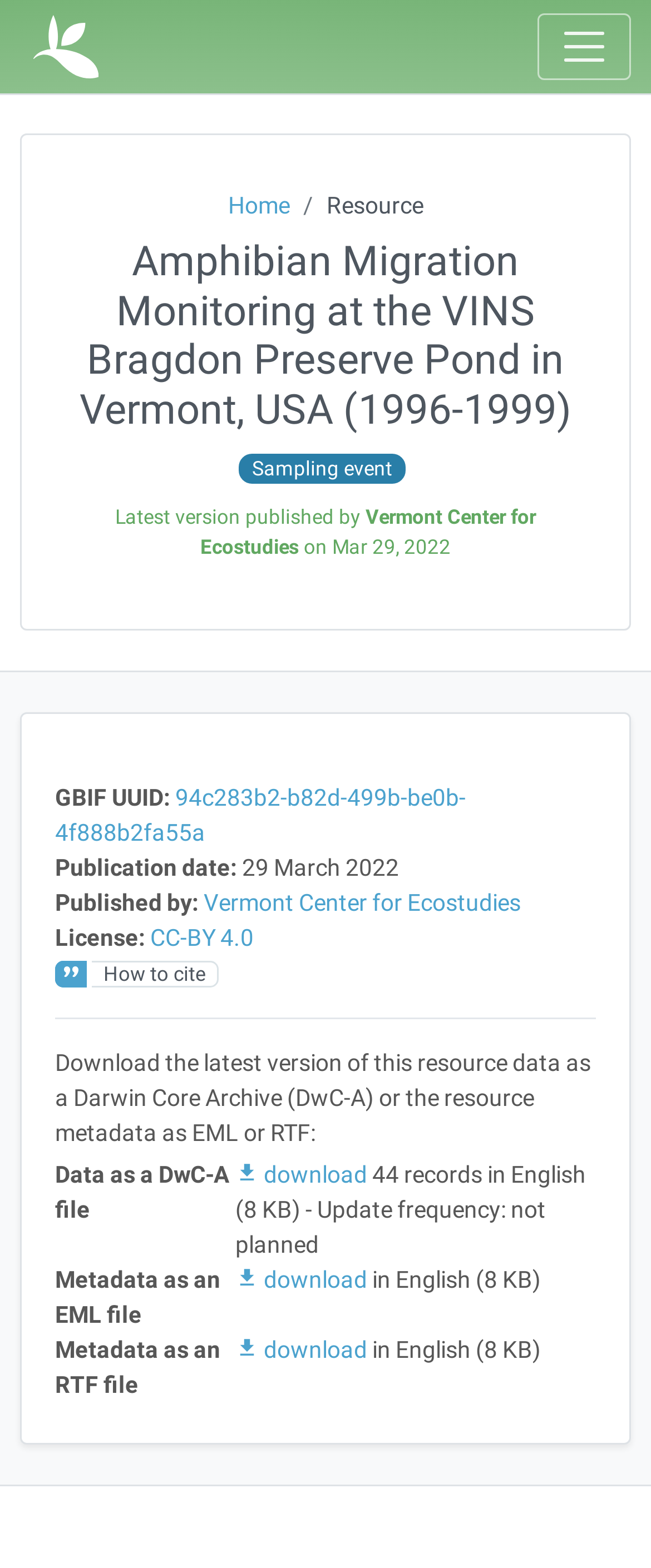Specify the bounding box coordinates of the area to click in order to follow the given instruction: "View how to cite."

[0.085, 0.611, 0.336, 0.63]